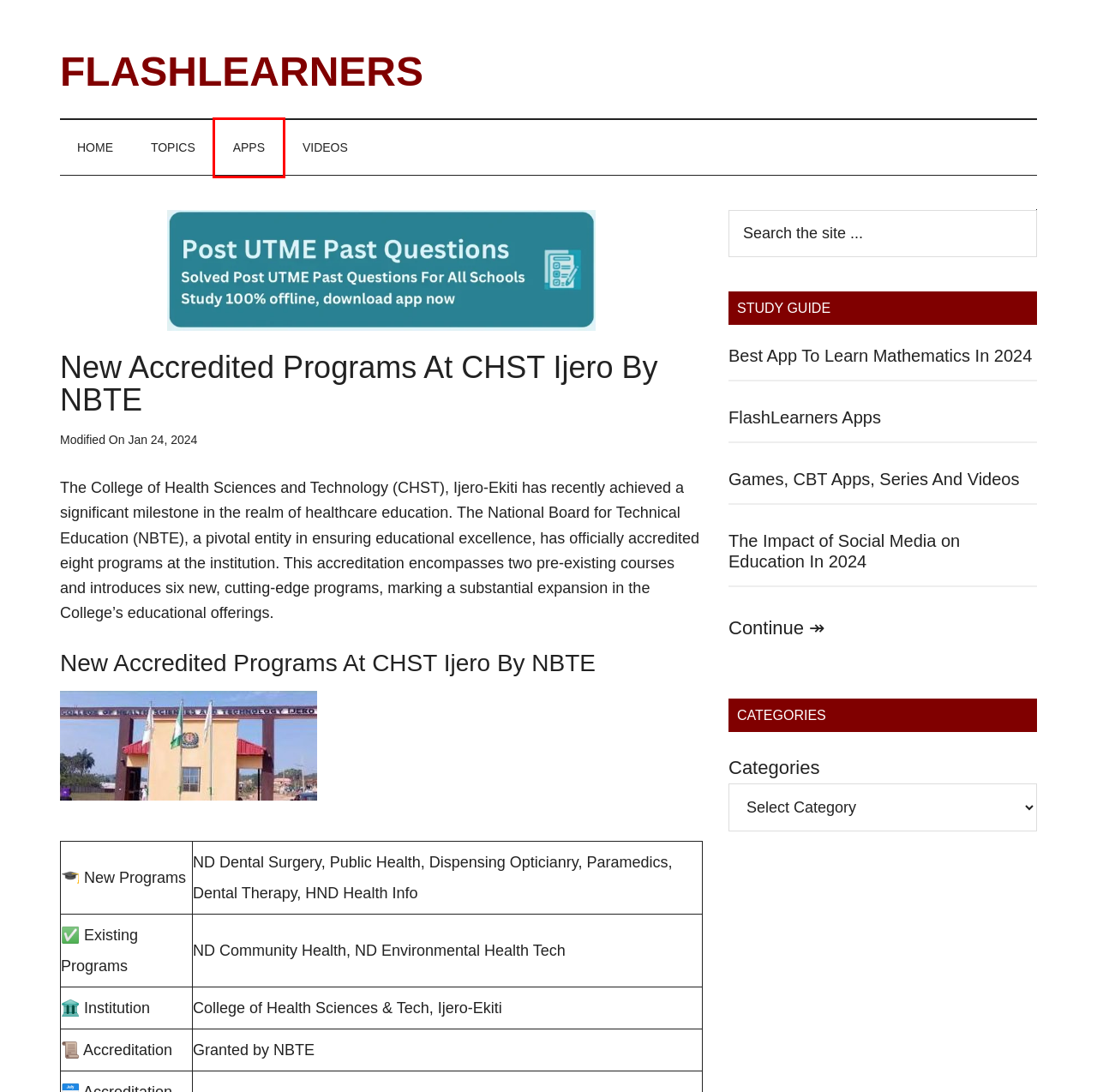You are given a screenshot of a webpage with a red rectangle bounding box. Choose the best webpage description that matches the new webpage after clicking the element in the bounding box. Here are the candidates:
A. FlashLearners - Education And Career Blog
B. Study - FlashLearners
C. The Best Educational Apps For 2024 - FlashLearners
D. Online Quiz, Videos, Jamb, Waec & Blogging - FlashLearners
E. ESUTH Residency Training Program 2023 - FlashLearners
F. FlashLearners Videos - Learn With Flash Isaac
G. Best App To Learn Mathematics In 2024 - FlashLearners
H. The Impact of Social Media on Education In 2024 - FlashLearners

C